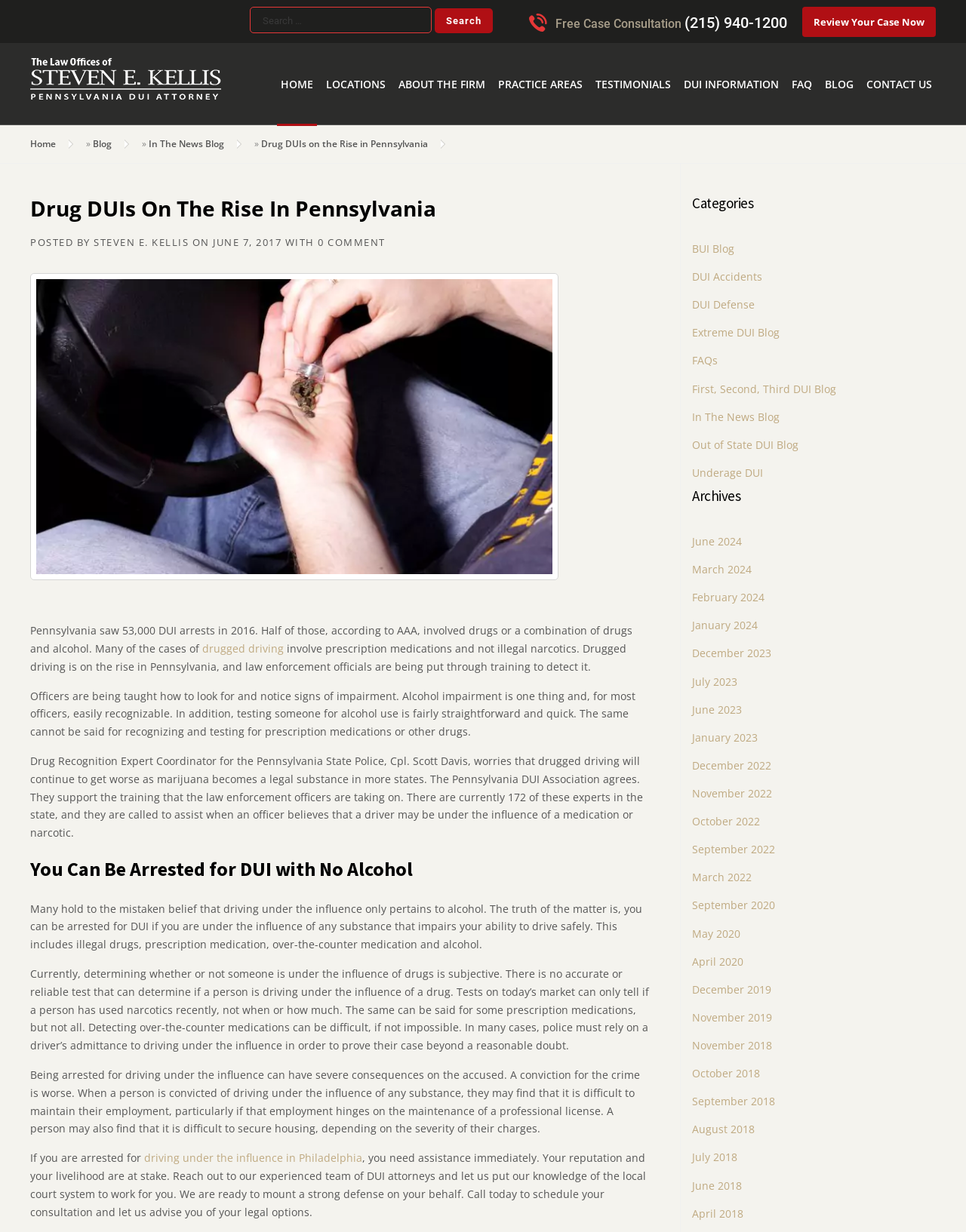Please identify the bounding box coordinates of the element's region that needs to be clicked to fulfill the following instruction: "Read about DUI INFORMATION". The bounding box coordinates should consist of four float numbers between 0 and 1, i.e., [left, top, right, bottom].

[0.704, 0.035, 0.81, 0.102]